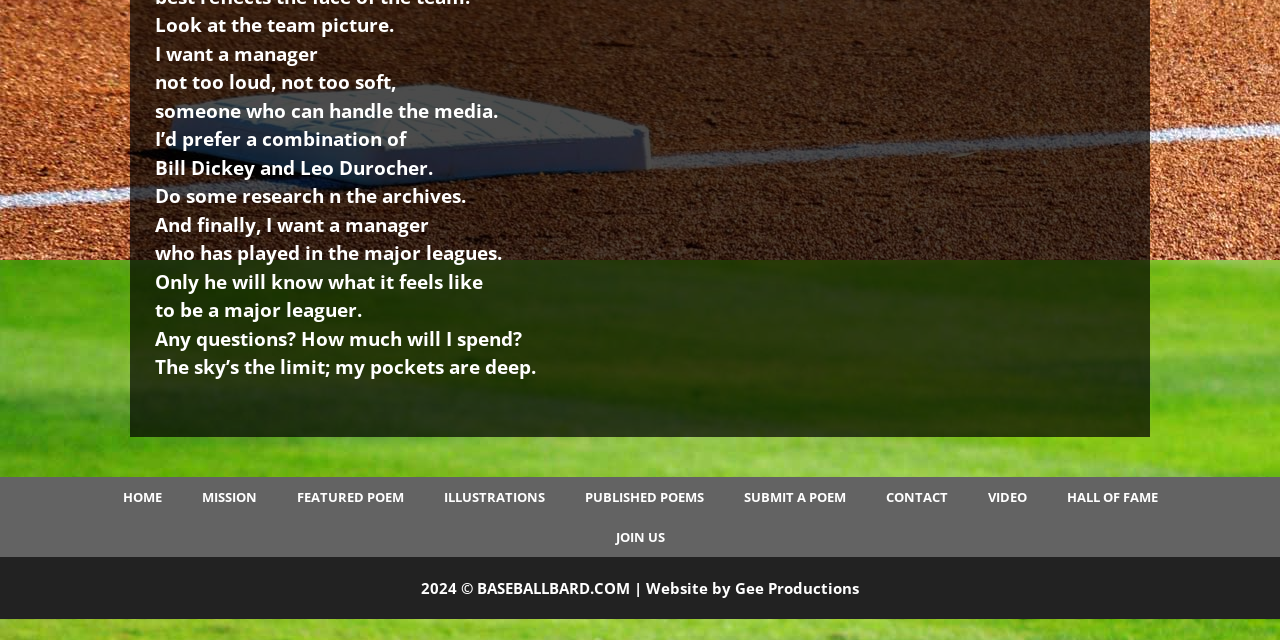Locate the UI element described by Featured Poem in the provided webpage screenshot. Return the bounding box coordinates in the format (top-left x, top-left y, bottom-right x, bottom-right y), ensuring all values are between 0 and 1.

[0.216, 0.745, 0.331, 0.807]